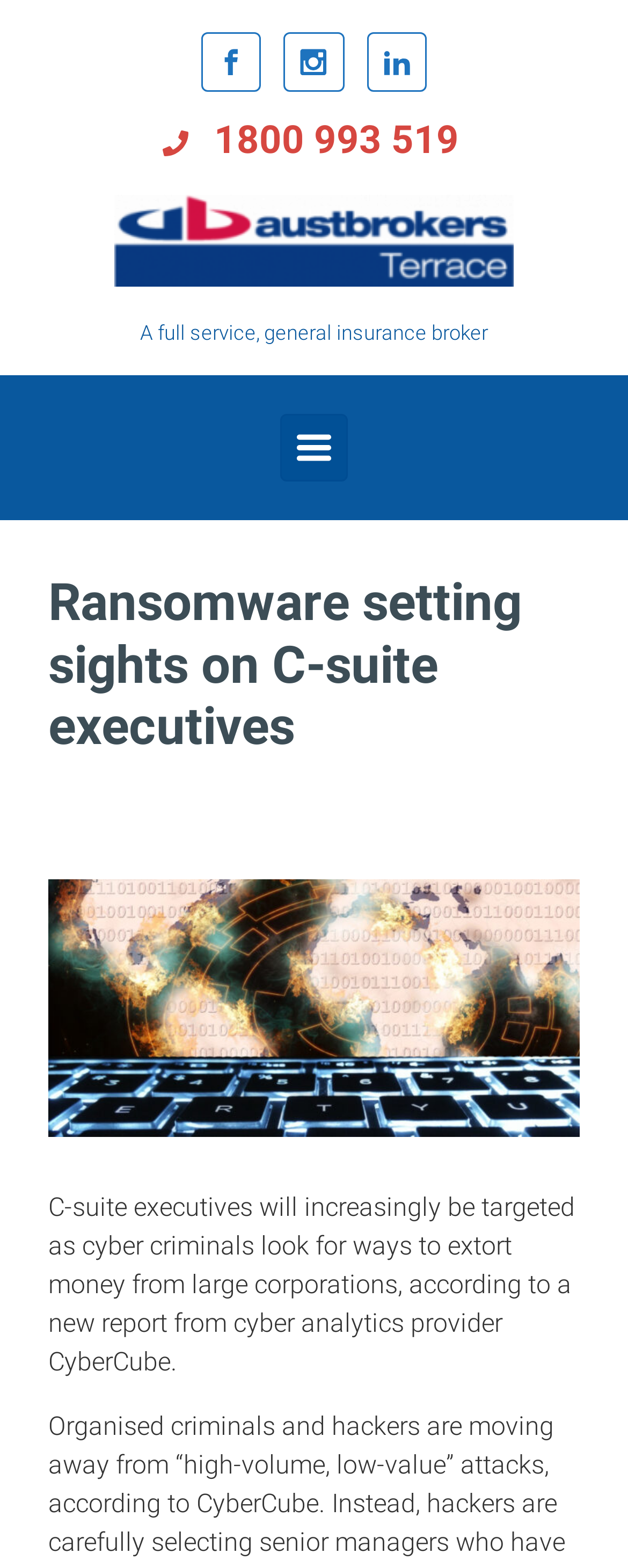Given the webpage screenshot and the description, determine the bounding box coordinates (top-left x, top-left y, bottom-right x, bottom-right y) that define the location of the UI element matching this description: aria-label="Primary"

[0.446, 0.264, 0.554, 0.307]